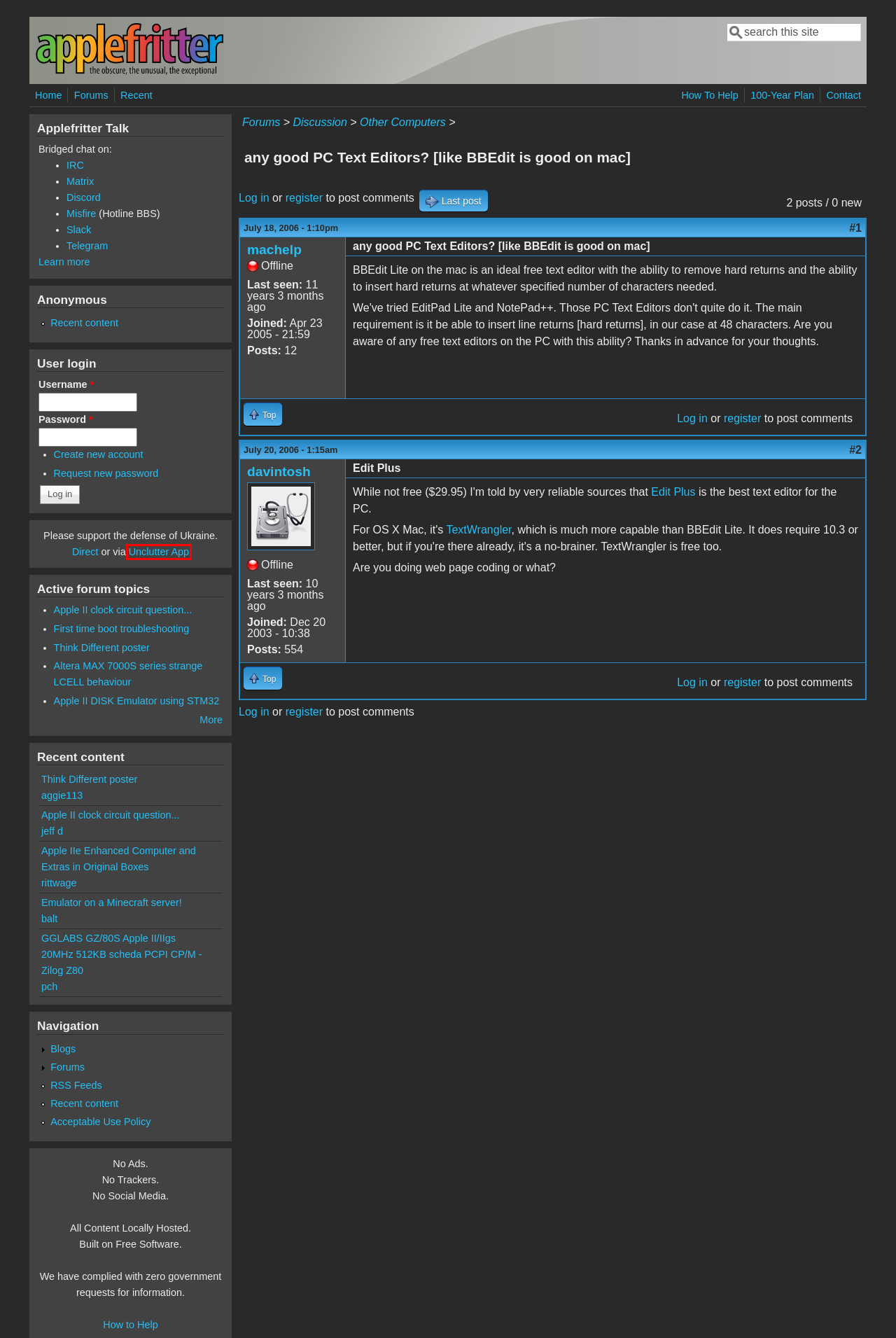Assess the screenshot of a webpage with a red bounding box and determine which webpage description most accurately matches the new page after clicking the element within the red box. Here are the options:
A. 🇺🇦 Help Ukraine
B. NBU Opens Special Account to Raise Funds for Ukraine’s Armed Forces (updated)
C. Slack
D. Applefritter Talk | Applefritter
E. University of Misfire | Applefritter
F. You're invited to talk on Matrix
G. Bare Bones Software | TextWrangler is now BBEdit -- and still free! It's time to switch.
H. How To Help | Applefritter

A